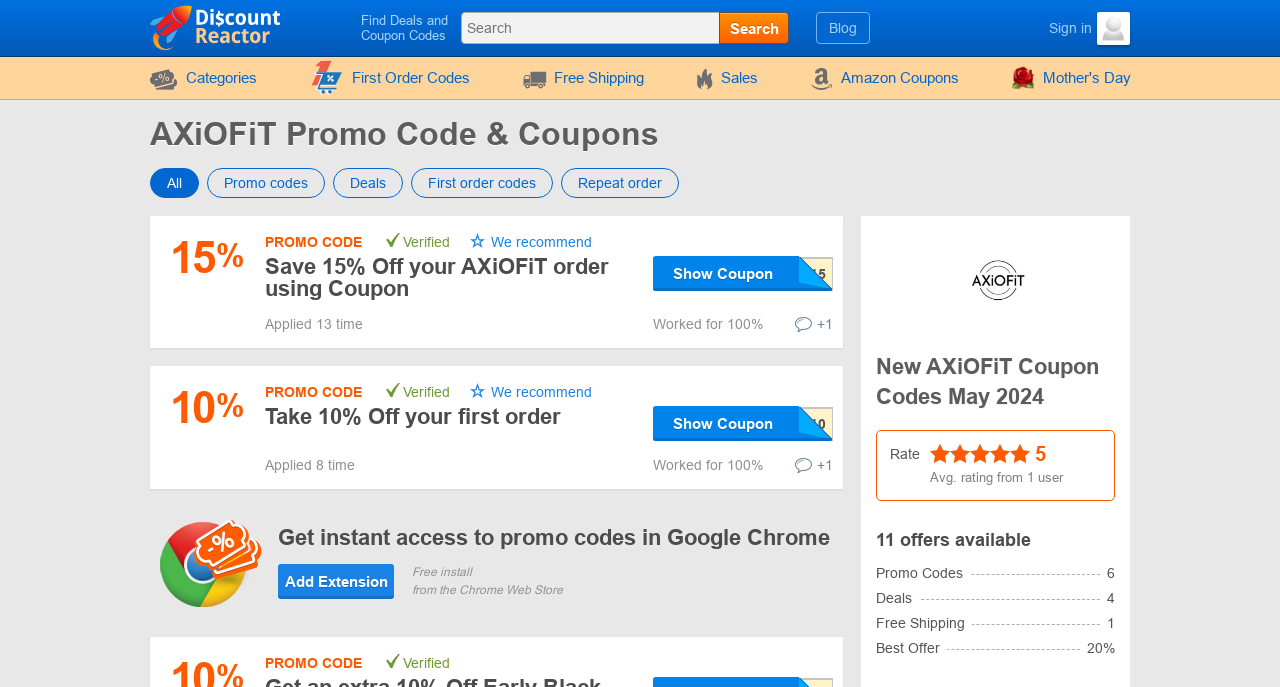Please identify the bounding box coordinates of the clickable region that I should interact with to perform the following instruction: "Save 15% Off your AXiOFiT order using Coupon". The coordinates should be expressed as four float numbers between 0 and 1, i.e., [left, top, right, bottom].

[0.207, 0.37, 0.476, 0.438]